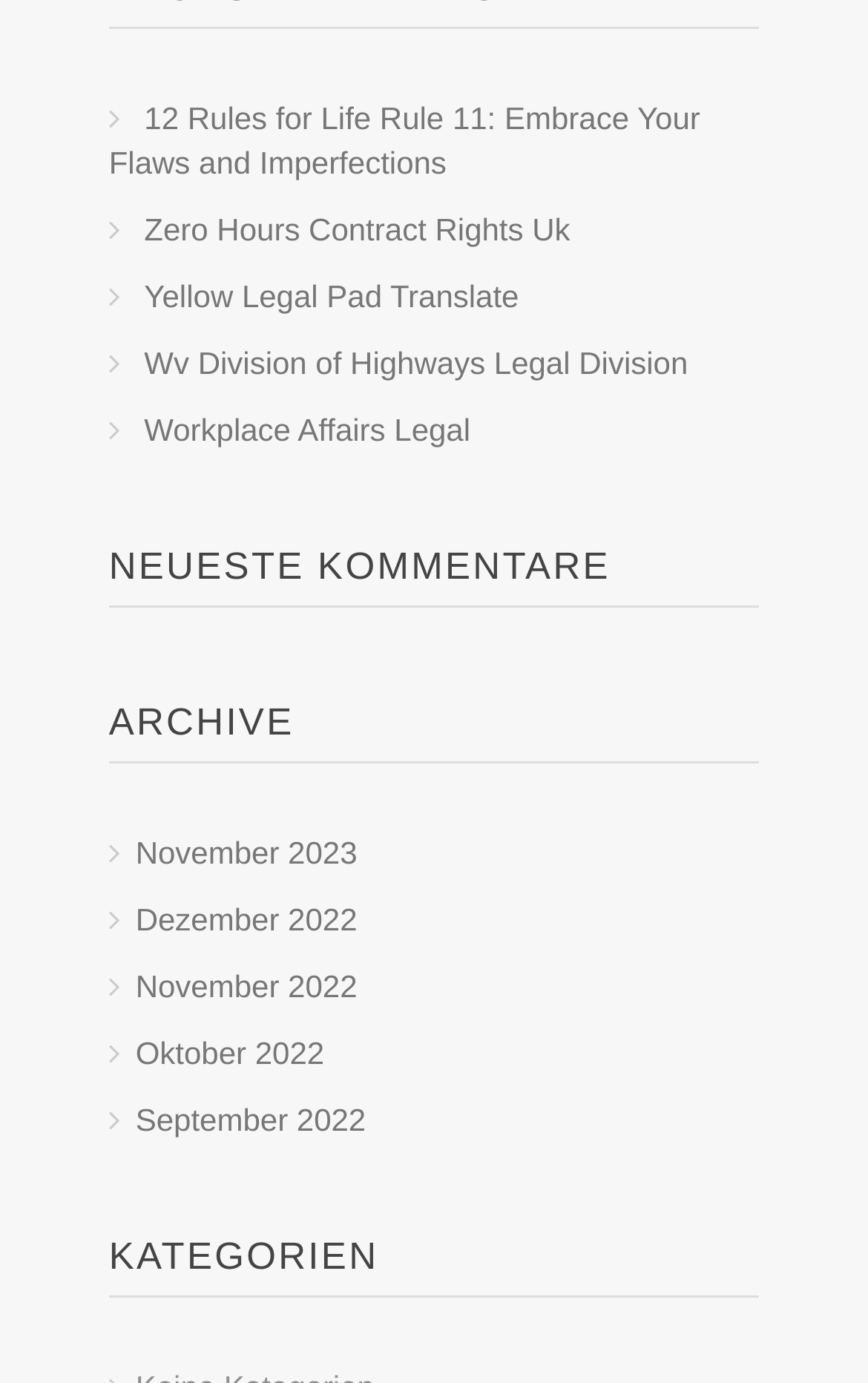What is the vertical position of the 'KATEGORIEN' heading relative to the 'ARCHIVE' heading?
Using the image as a reference, answer the question with a short word or phrase.

Below